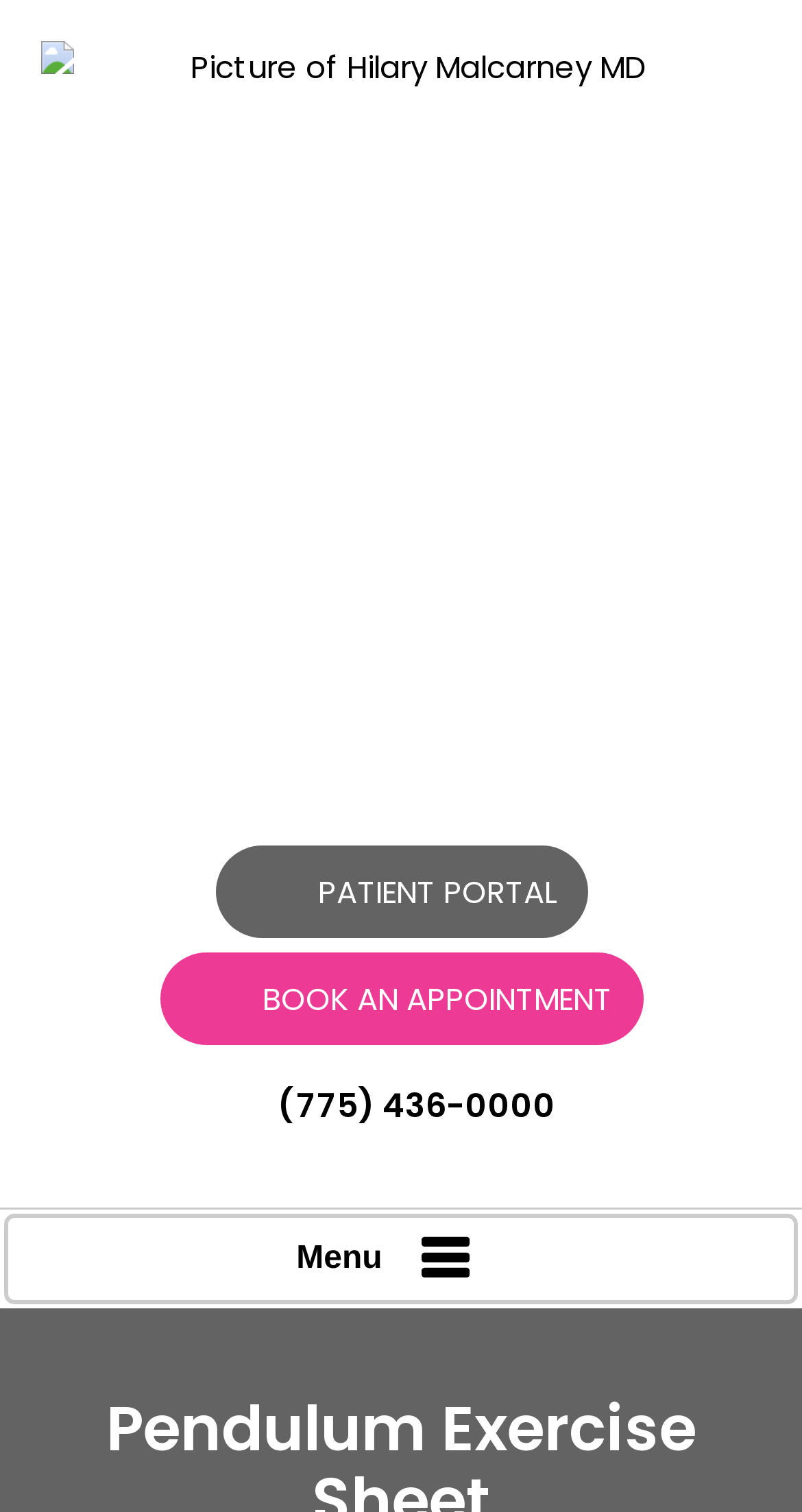Construct a comprehensive description capturing every detail on the webpage.

The webpage is about Dr. Hilary Malcarney, a medical professional offering treatment for shoulder injuries in Tahoe, Northern Nevada, and Reno, NV. At the top of the page, there is a prominent image of Dr. Hilary Malcarney, taking up almost the entire width of the page. Below this image, there is a smaller image of the Swift Shoulder Institute, positioned near the center of the page.

Underneath these images, there are several links and buttons. On the left side, there are two prominent links: "PATIENT PORTAL" and "BOOK AN APPOINTMENT". To the right of these links, there is a link displaying Dr. Malcarney's telephone number, "(775) 436-0000". 

At the very bottom of the page, there is a menu link with an icon, which is likely a dropdown or navigation menu. Overall, the webpage has a simple and clean layout, with a focus on Dr. Malcarney's medical practice and services.